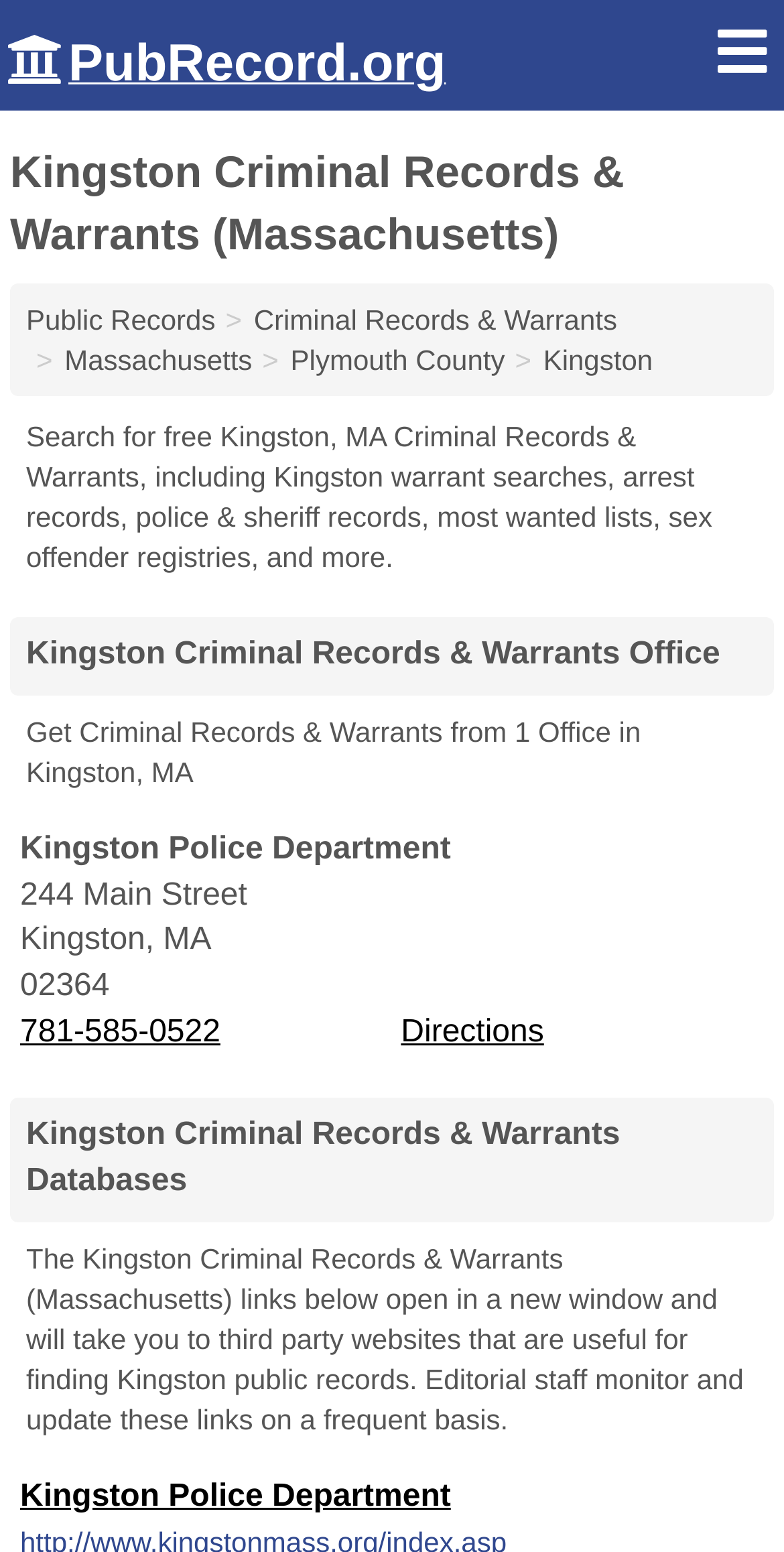Locate the coordinates of the bounding box for the clickable region that fulfills this instruction: "Call Kingston Police Department".

[0.026, 0.652, 0.5, 0.681]